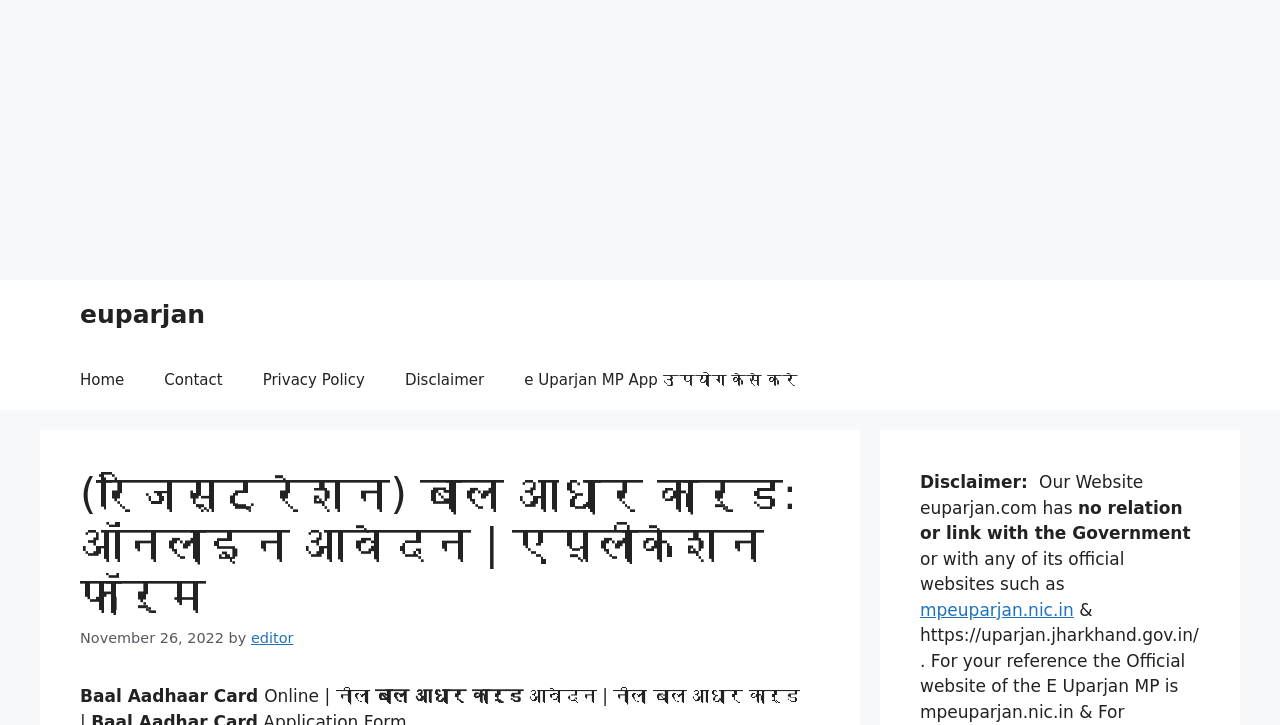Determine the coordinates of the bounding box that should be clicked to complete the instruction: "click the Home link". The coordinates should be represented by four float numbers between 0 and 1: [left, top, right, bottom].

[0.047, 0.483, 0.113, 0.566]